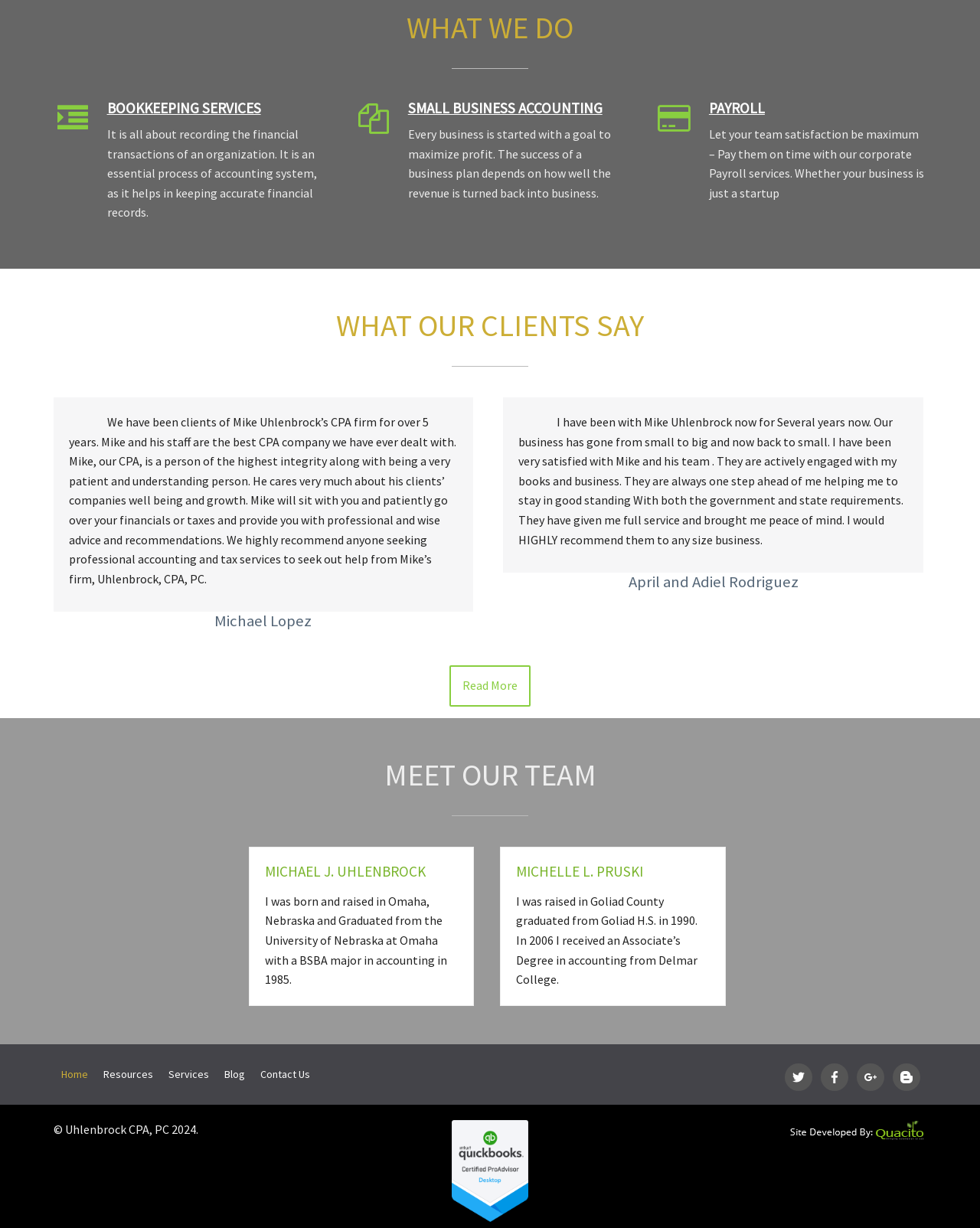Indicate the bounding box coordinates of the element that must be clicked to execute the instruction: "Click on BOOKKEEPING SERVICES". The coordinates should be given as four float numbers between 0 and 1, i.e., [left, top, right, bottom].

[0.109, 0.08, 0.266, 0.095]